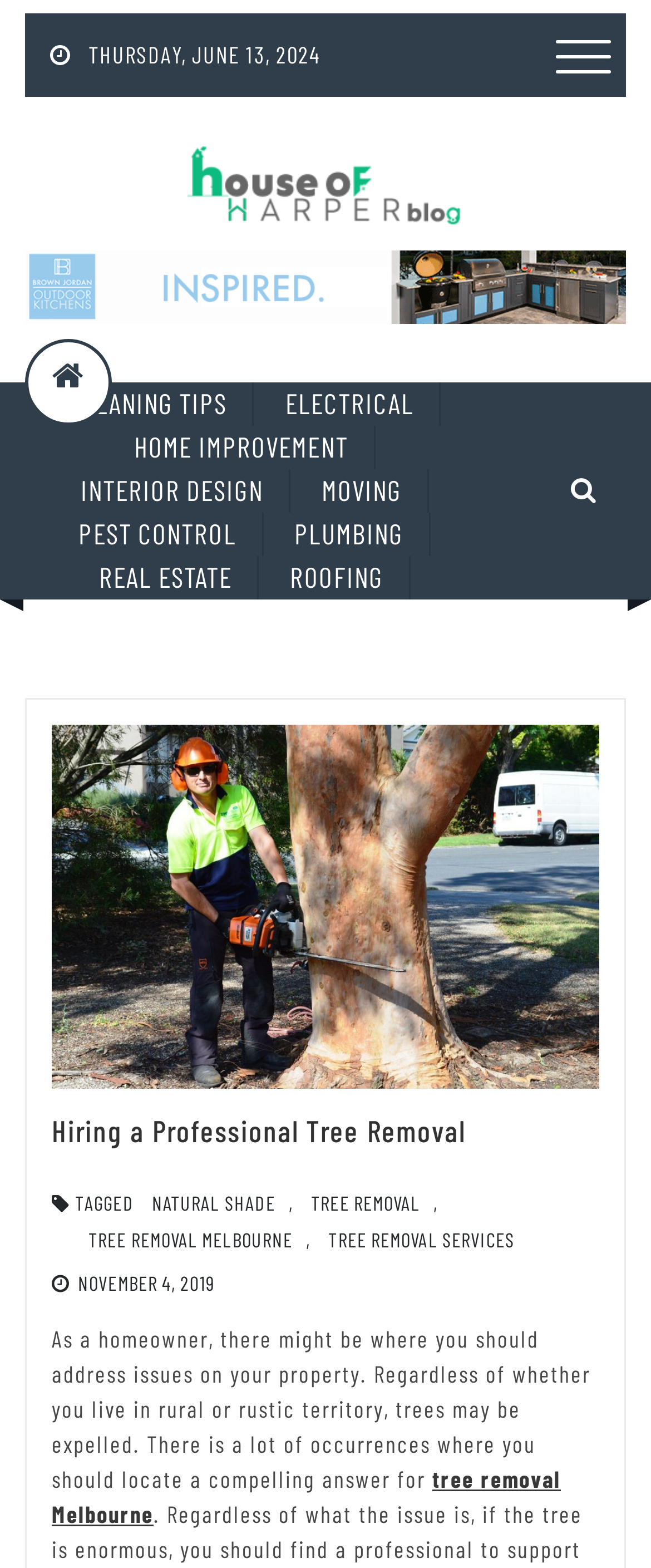What is the location mentioned in the blog post?
Provide a thorough and detailed answer to the question.

I found the location by looking at the links and text on the page, which mention 'tree removal Melbourne' multiple times, indicating that the location being referred to is Melbourne.